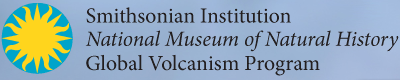Provide your answer in a single word or phrase: 
What is the name of the program below the logo?

Global Volcanism Program